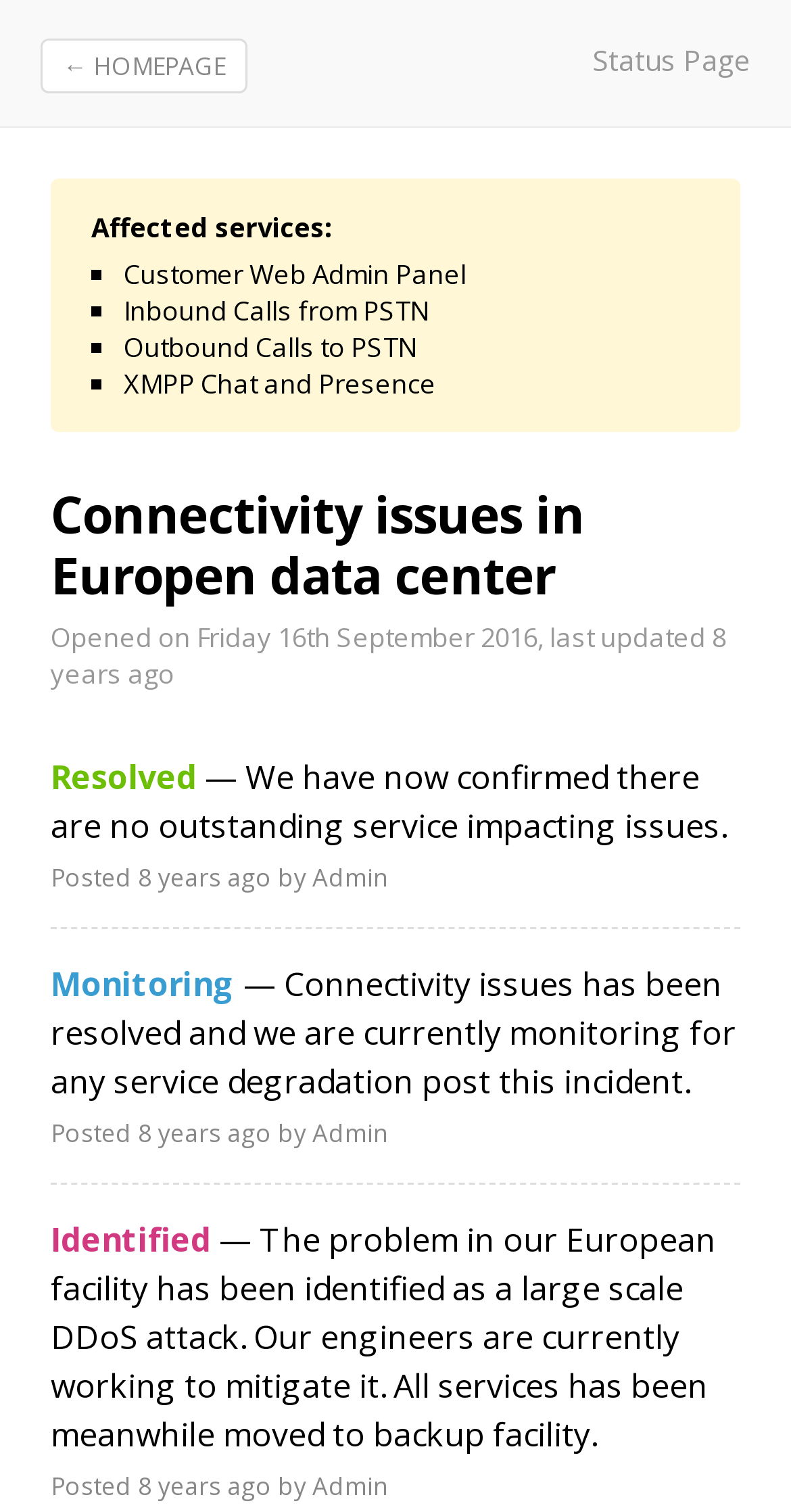How many affected services are listed?
Please give a detailed and elaborate answer to the question.

I counted the number of list markers '■' and their corresponding static text elements, which are 'Customer Web Admin Panel', 'Inbound Calls from PSTN', 'Outbound Calls to PSTN', and 'XMPP Chat and Presence'. Therefore, there are 4 affected services listed.